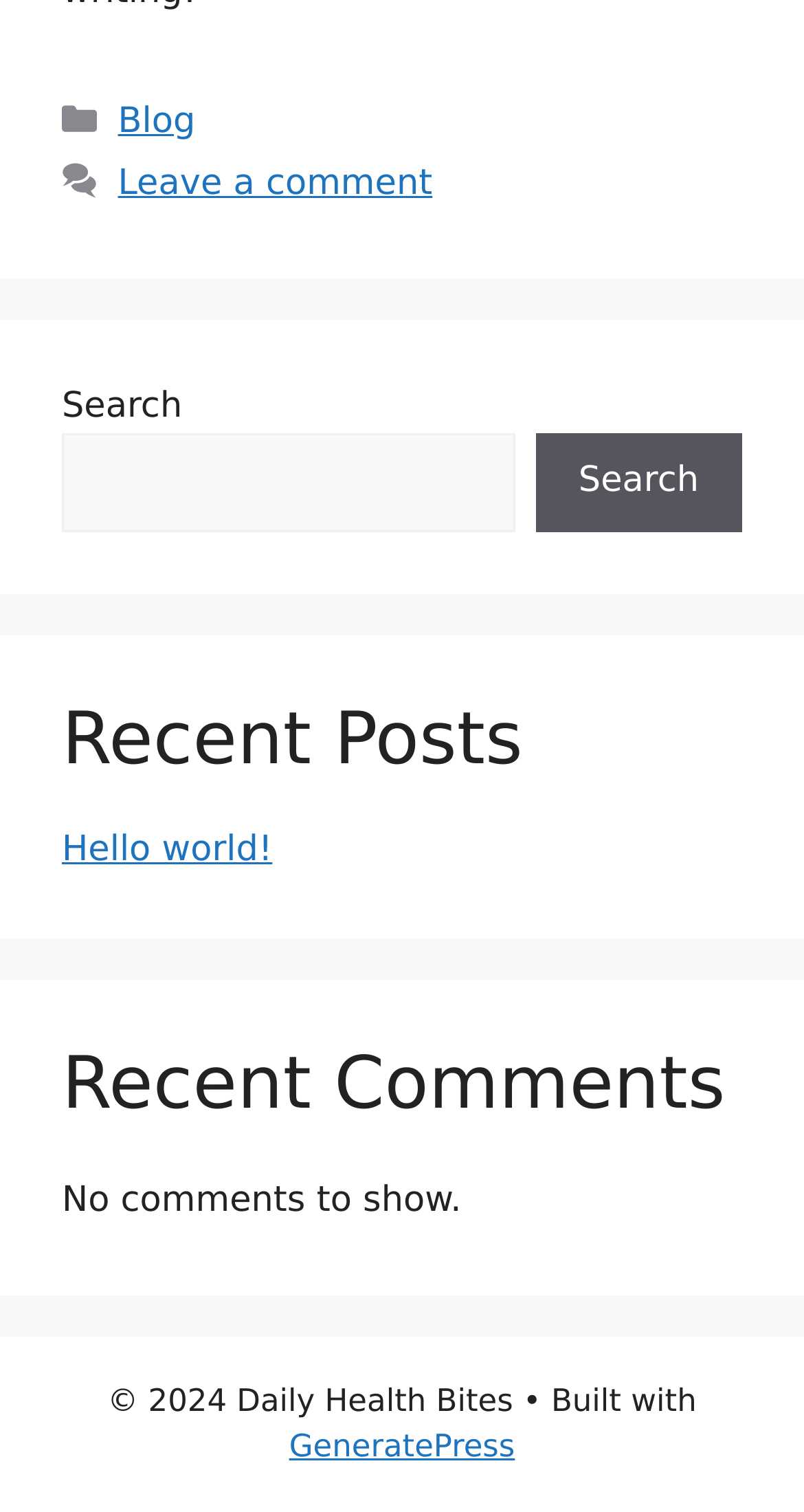Determine the bounding box for the UI element that matches this description: "parent_node: Search name="s"".

[0.077, 0.287, 0.64, 0.352]